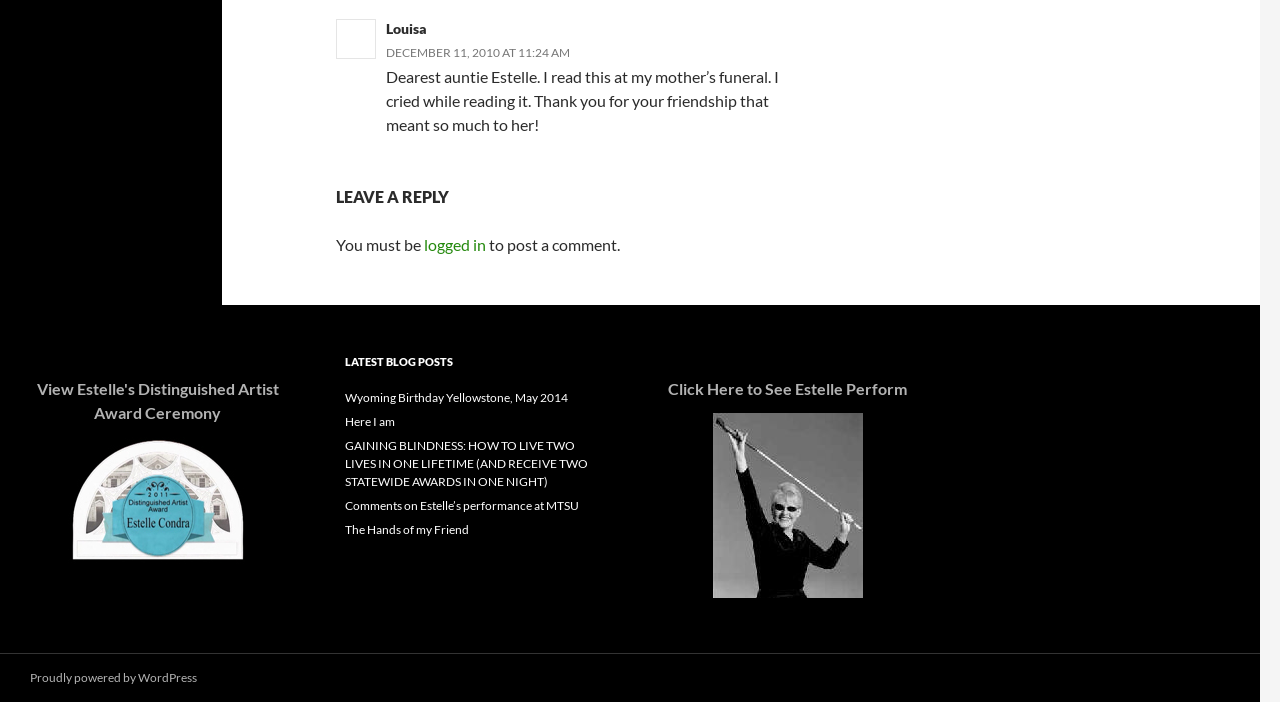Bounding box coordinates should be in the format (top-left x, top-left y, bottom-right x, bottom-right y) and all values should be floating point numbers between 0 and 1. Determine the bounding box coordinate for the UI element described as: Here I am

[0.27, 0.59, 0.309, 0.611]